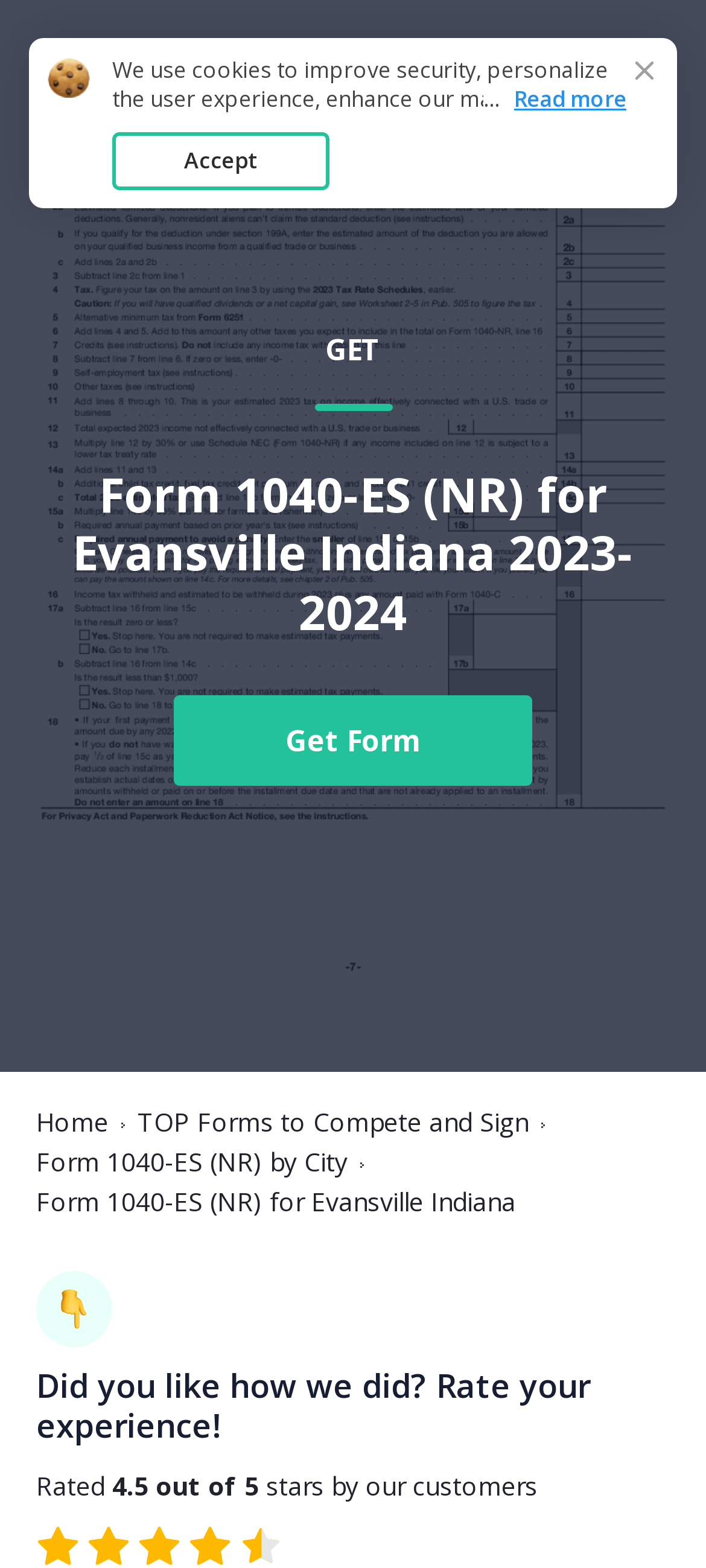Predict the bounding box of the UI element based on the description: "Form 1040-ES (NR) by City". The coordinates should be four float numbers between 0 and 1, formatted as [left, top, right, bottom].

[0.051, 0.732, 0.492, 0.75]